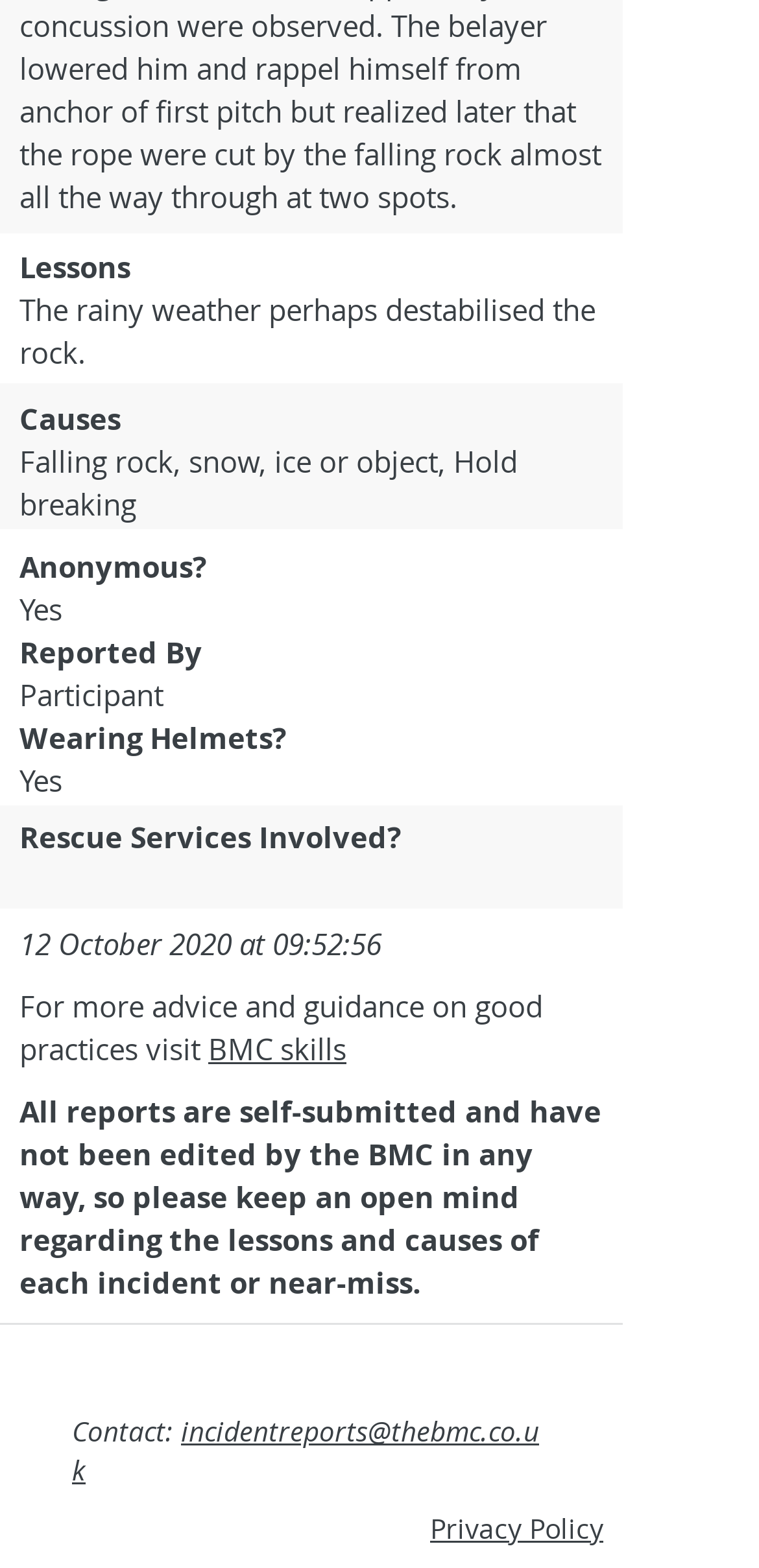Respond to the following query with just one word or a short phrase: 
What is the cause of the incident?

Falling rock, snow, ice or object, Hold breaking